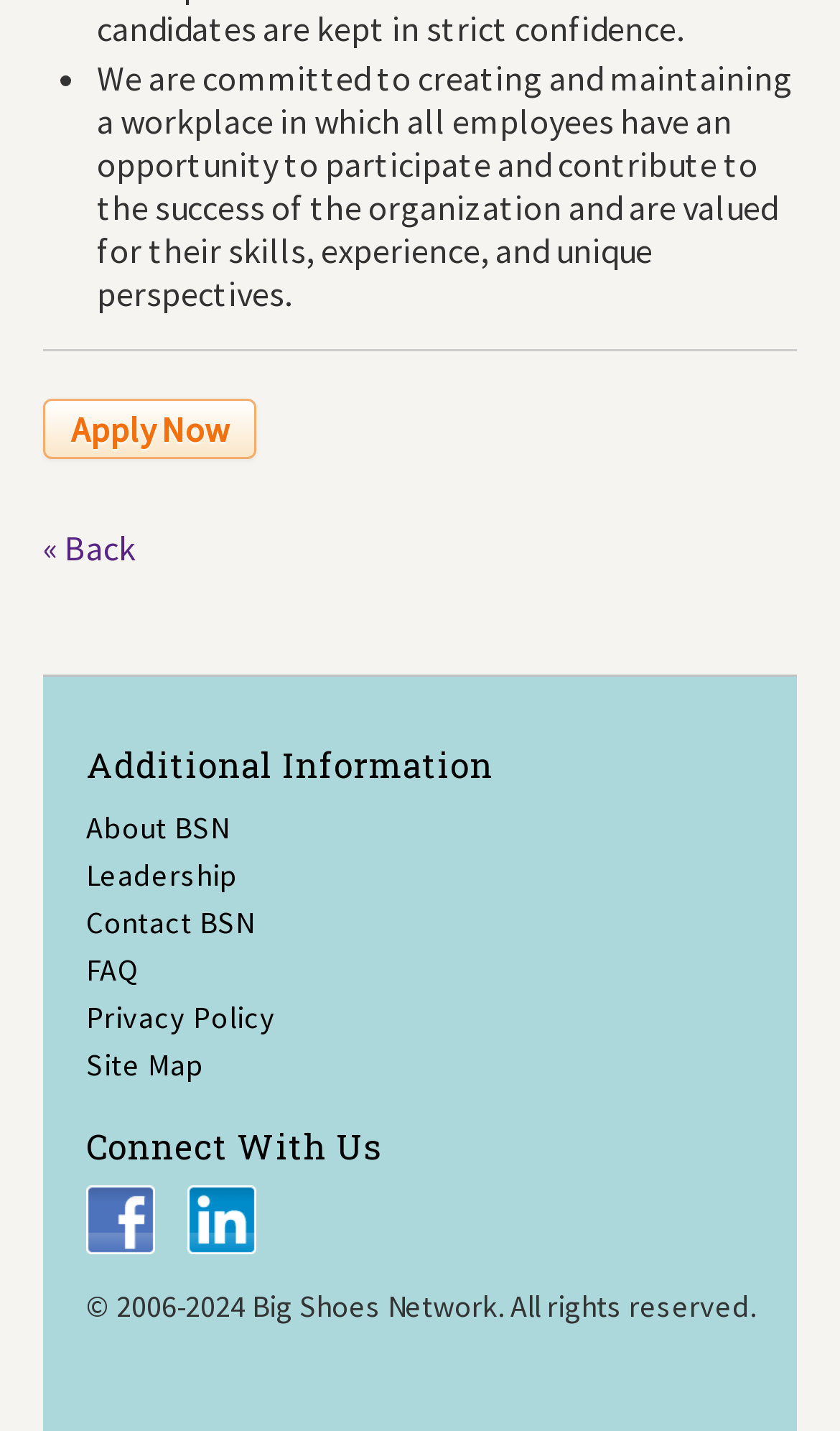How many social media links are there under the 'Connect With Us' heading? From the image, respond with a single word or brief phrase.

2